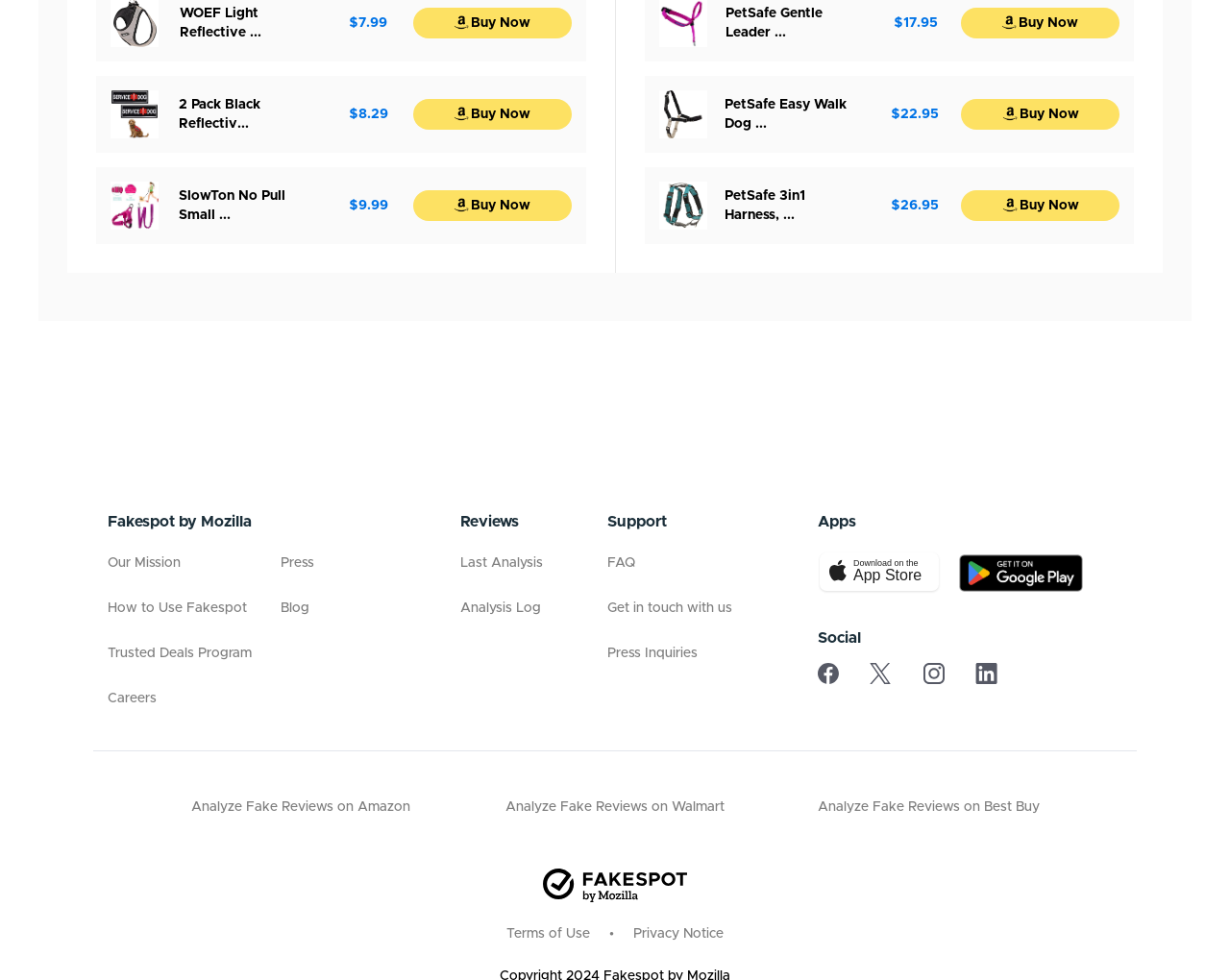Please determine the bounding box coordinates of the clickable area required to carry out the following instruction: "Click on 'Our Mission'". The coordinates must be four float numbers between 0 and 1, represented as [left, top, right, bottom].

[0.088, 0.567, 0.205, 0.583]